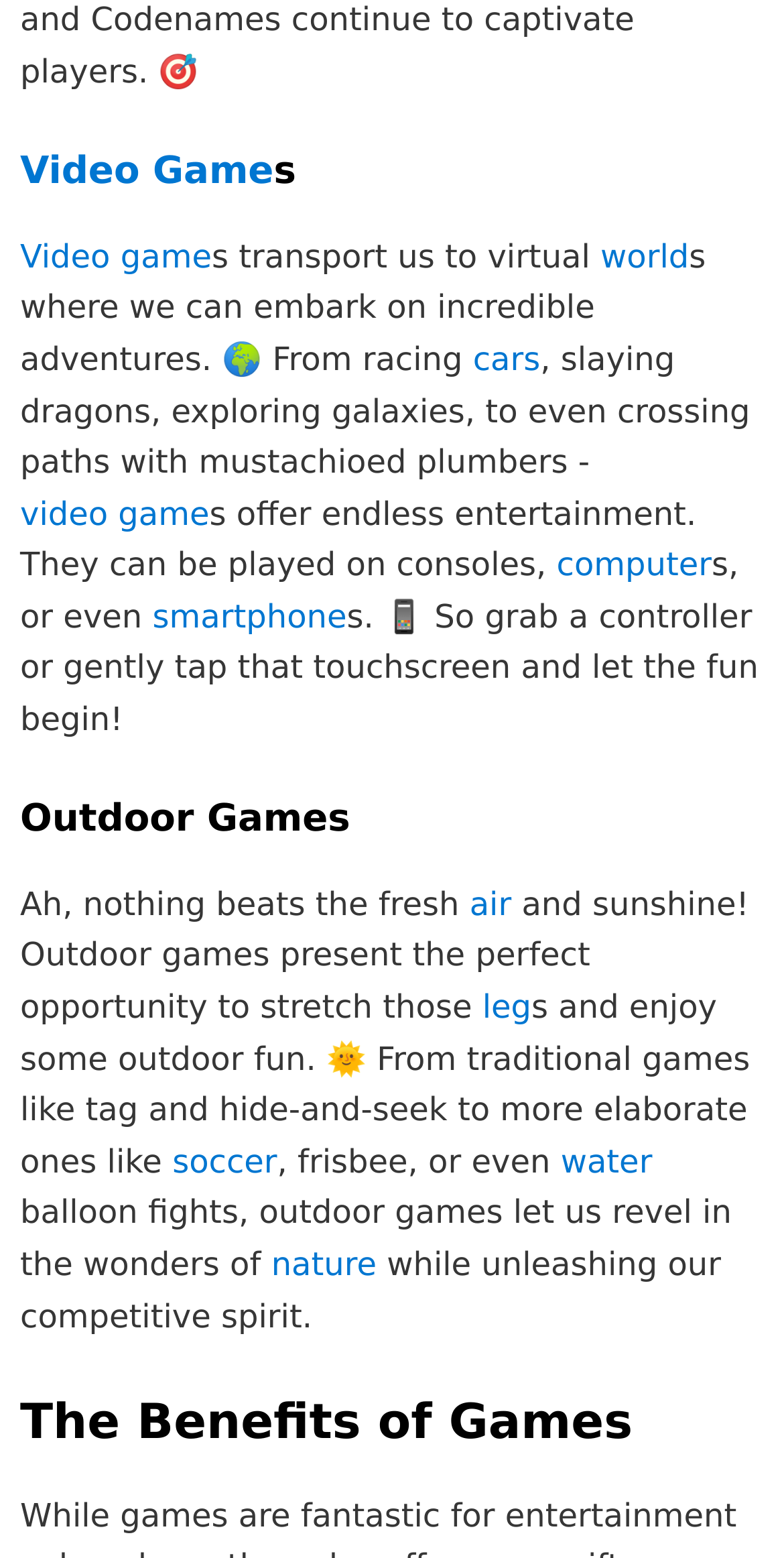Find the bounding box coordinates of the clickable area required to complete the following action: "Learn about 'computer'".

[0.71, 0.35, 0.908, 0.375]